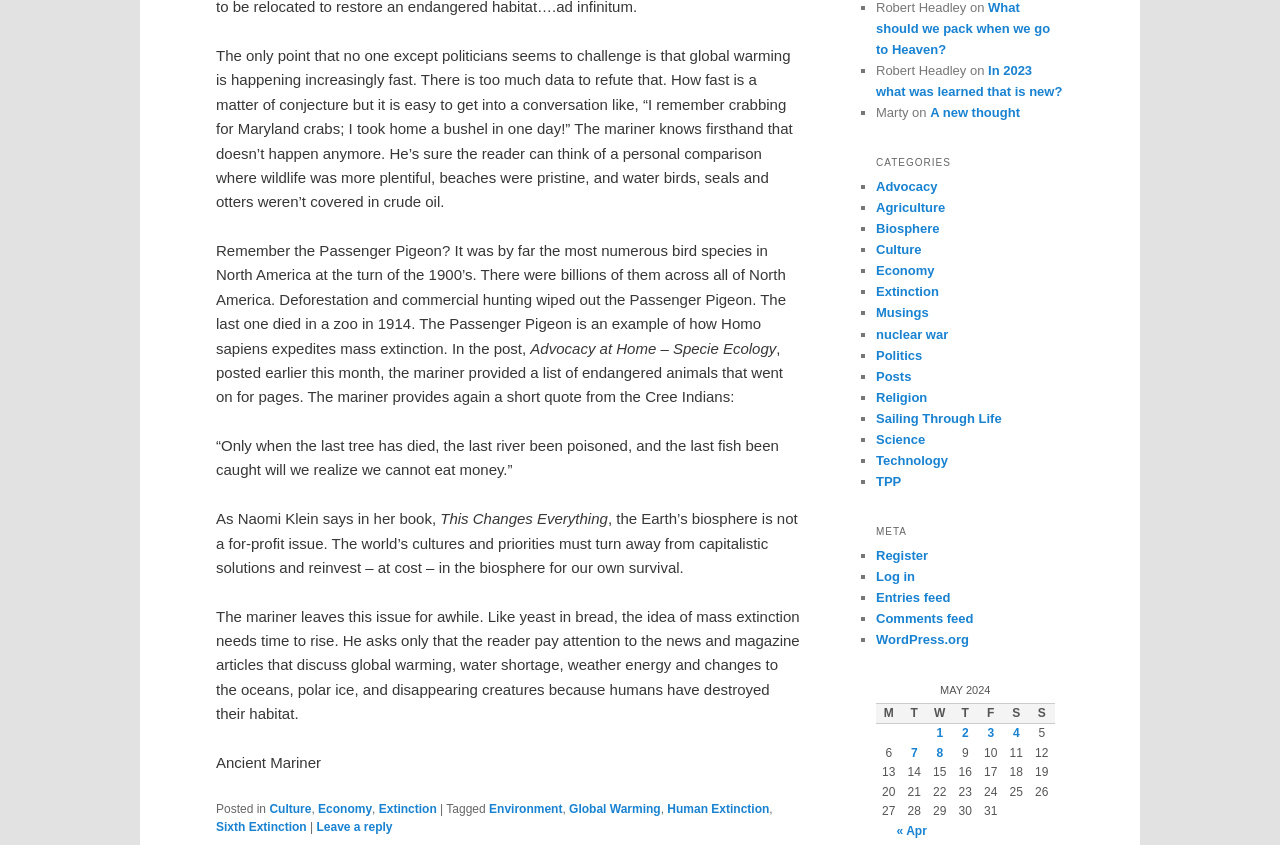How many comments are there on the post 'In 2023 what was learned that is new?'?
Look at the screenshot and respond with a single word or phrase.

1